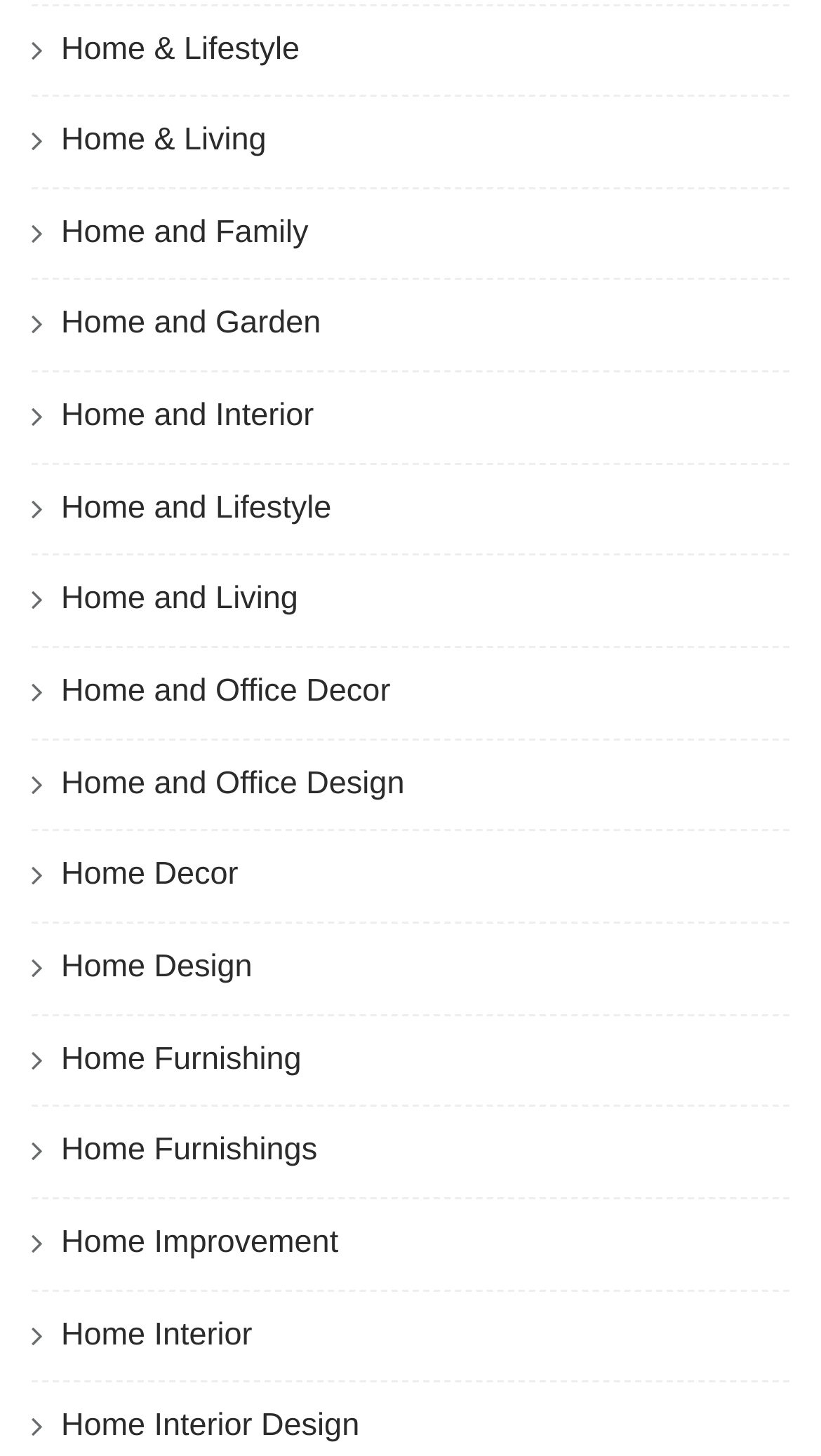Locate the bounding box coordinates of the UI element described by: "Home and Office Design". Provide the coordinates as four float numbers between 0 and 1, formatted as [left, top, right, bottom].

[0.074, 0.526, 0.493, 0.55]